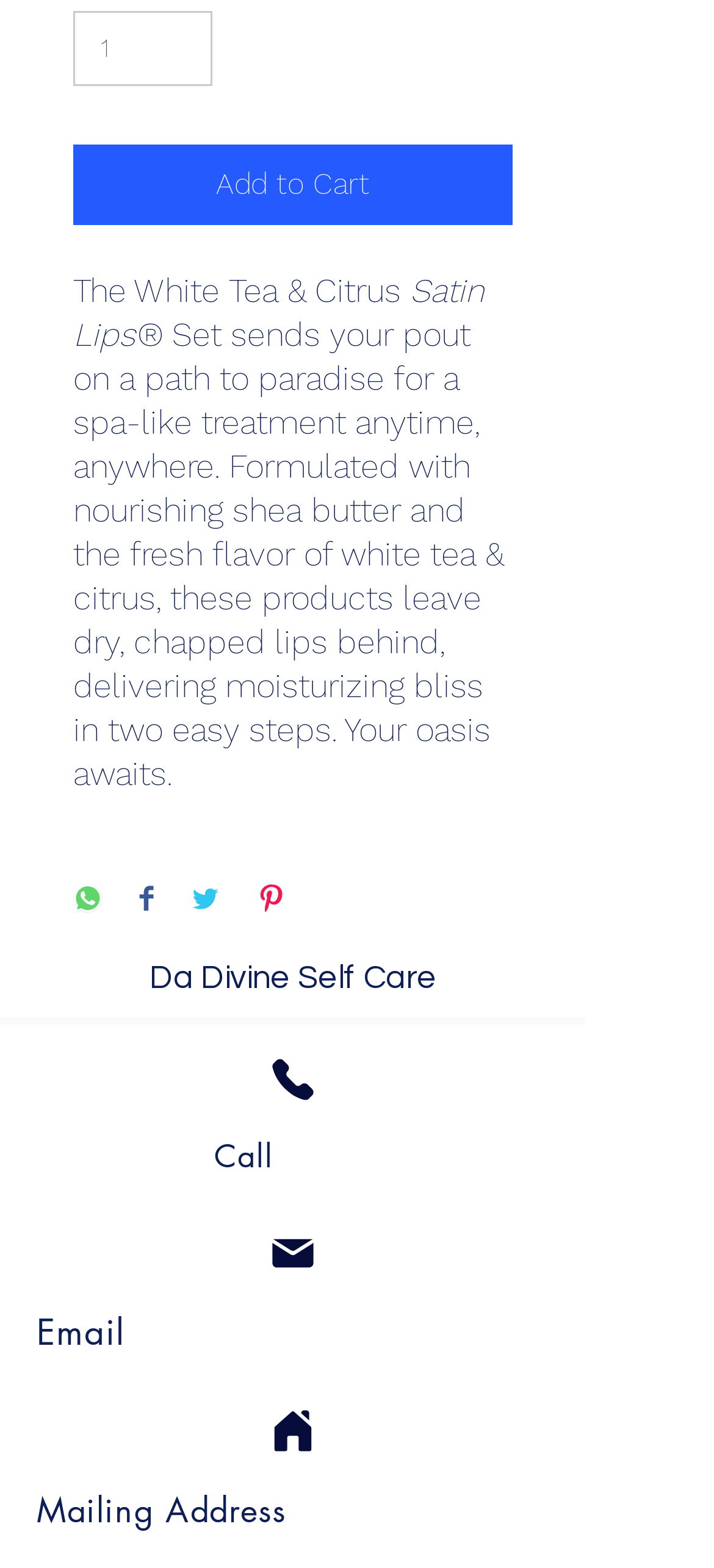Identify the bounding box coordinates of the area you need to click to perform the following instruction: "Share on WhatsApp".

[0.103, 0.563, 0.144, 0.586]